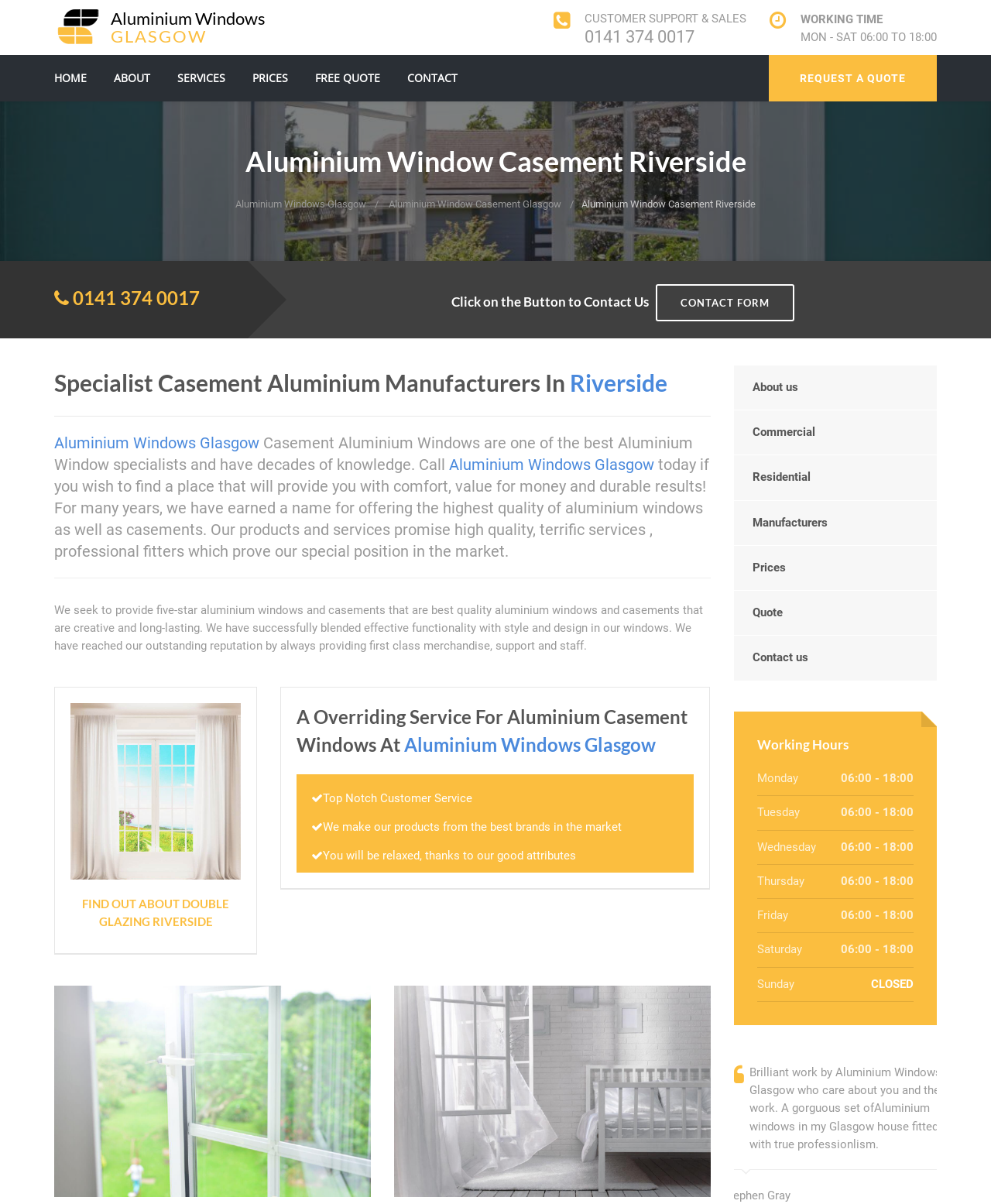Pinpoint the bounding box coordinates of the clickable area needed to execute the instruction: "Visit LINGUA NADA's page". The coordinates should be specified as four float numbers between 0 and 1, i.e., [left, top, right, bottom].

None